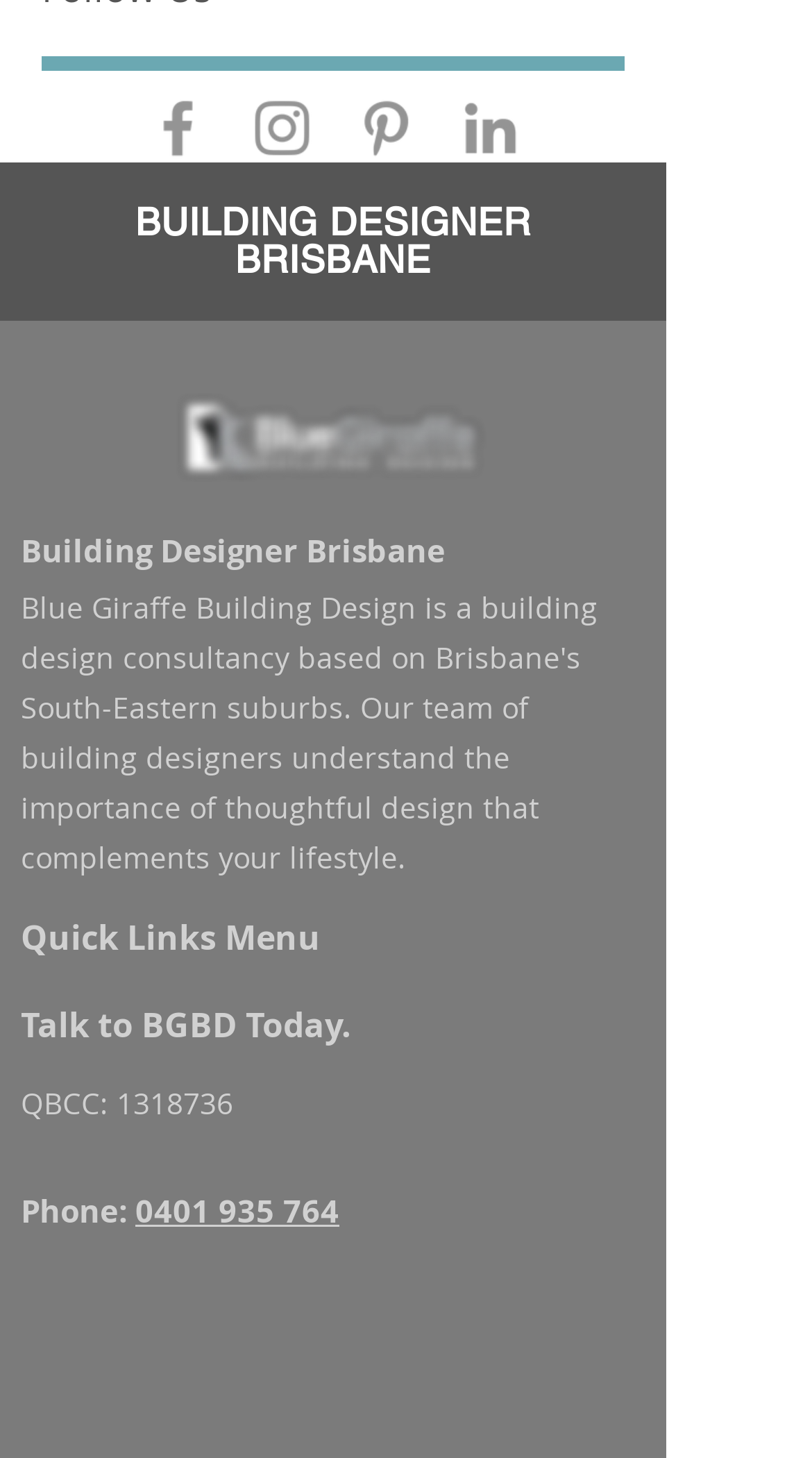Locate the bounding box coordinates of the region to be clicked to comply with the following instruction: "explore dragons and serpents". The coordinates must be four float numbers between 0 and 1, in the form [left, top, right, bottom].

None